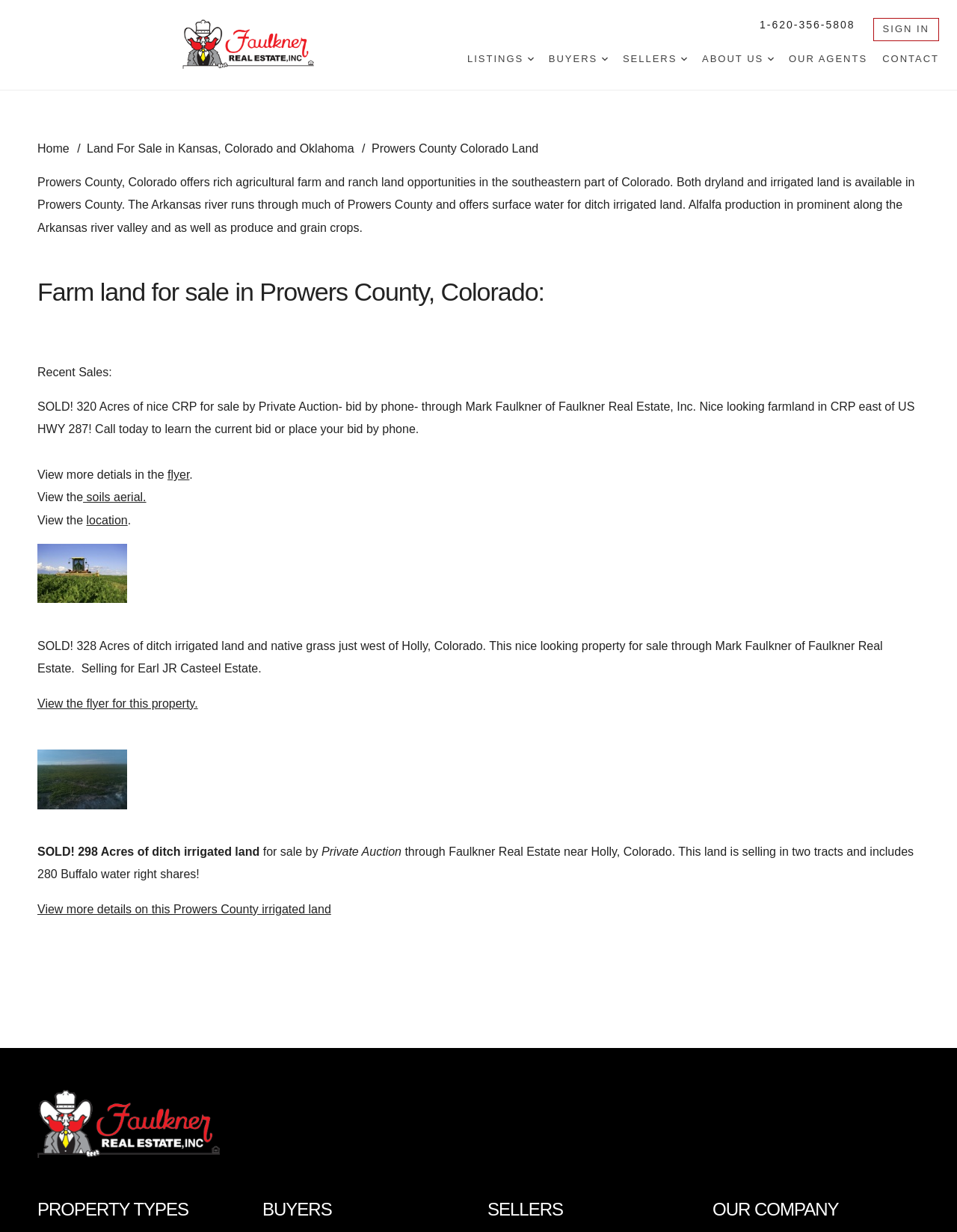Determine the bounding box coordinates of the clickable element necessary to fulfill the instruction: "Go to homepage". Provide the coordinates as four float numbers within the 0 to 1 range, i.e., [left, top, right, bottom].

[0.019, 0.015, 0.488, 0.057]